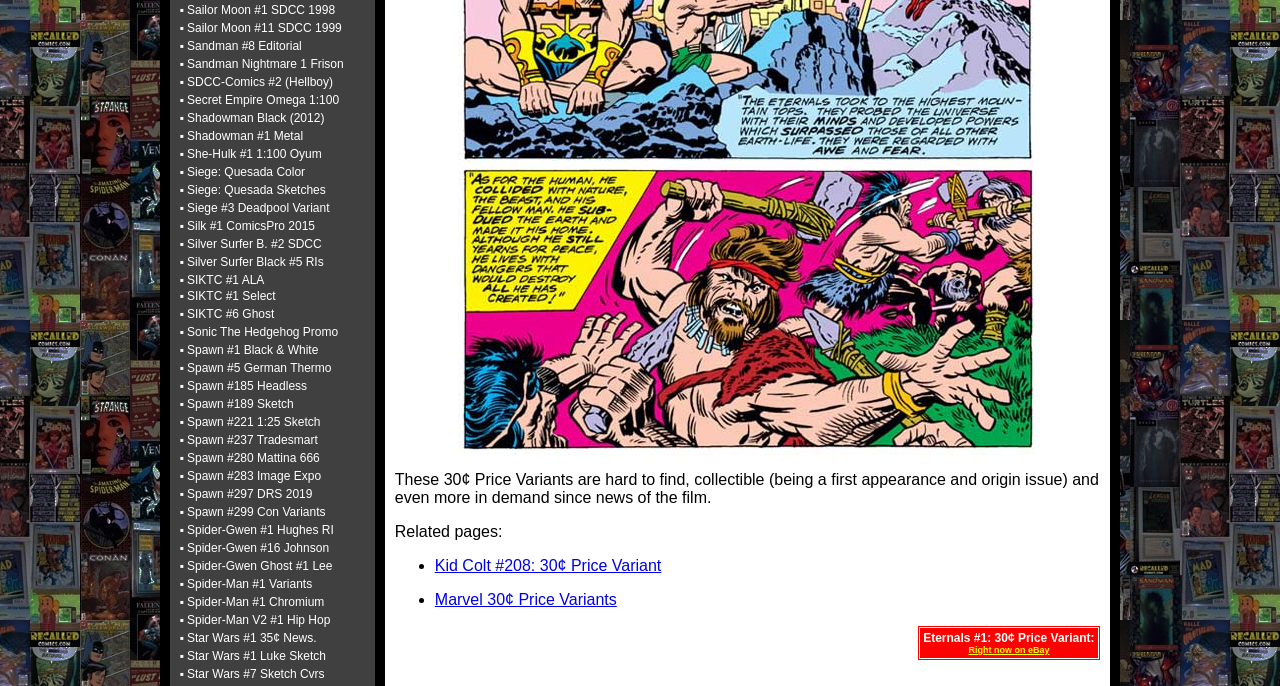What is the purpose of the webpage?
Please ensure your answer is as detailed and informative as possible.

The webpage appears to be a collection of links to various comic book variants, with a brief description of each variant. The presence of a static text element mentioning 'These 30¢ Price Variants are hard to find, collectible...' suggests that the webpage is intended to showcase these variants, possibly for sale or for informational purposes.